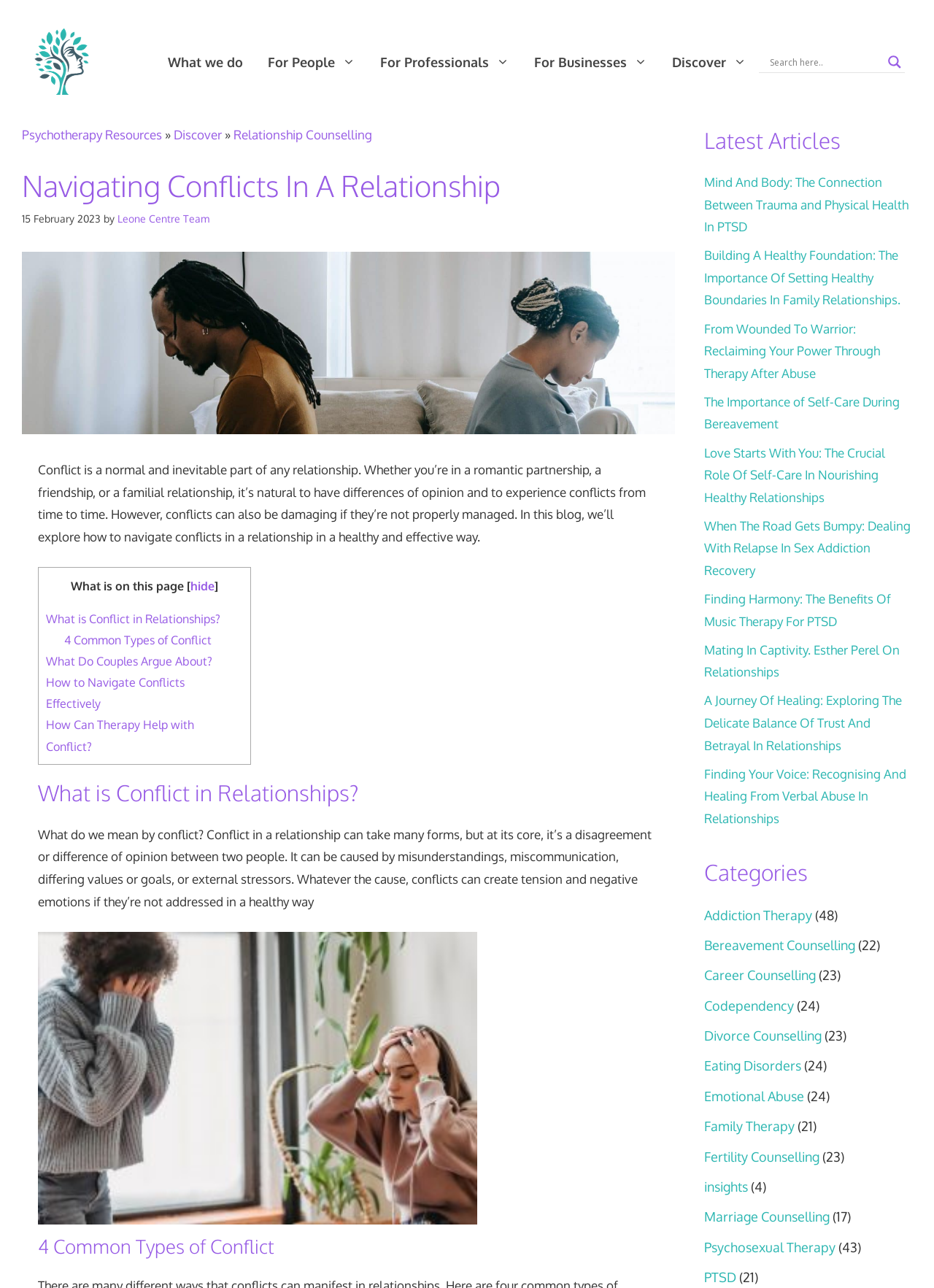Determine the bounding box coordinates of the element that should be clicked to execute the following command: "Read the article about navigating conflicts in a relationship".

[0.023, 0.128, 0.723, 0.16]